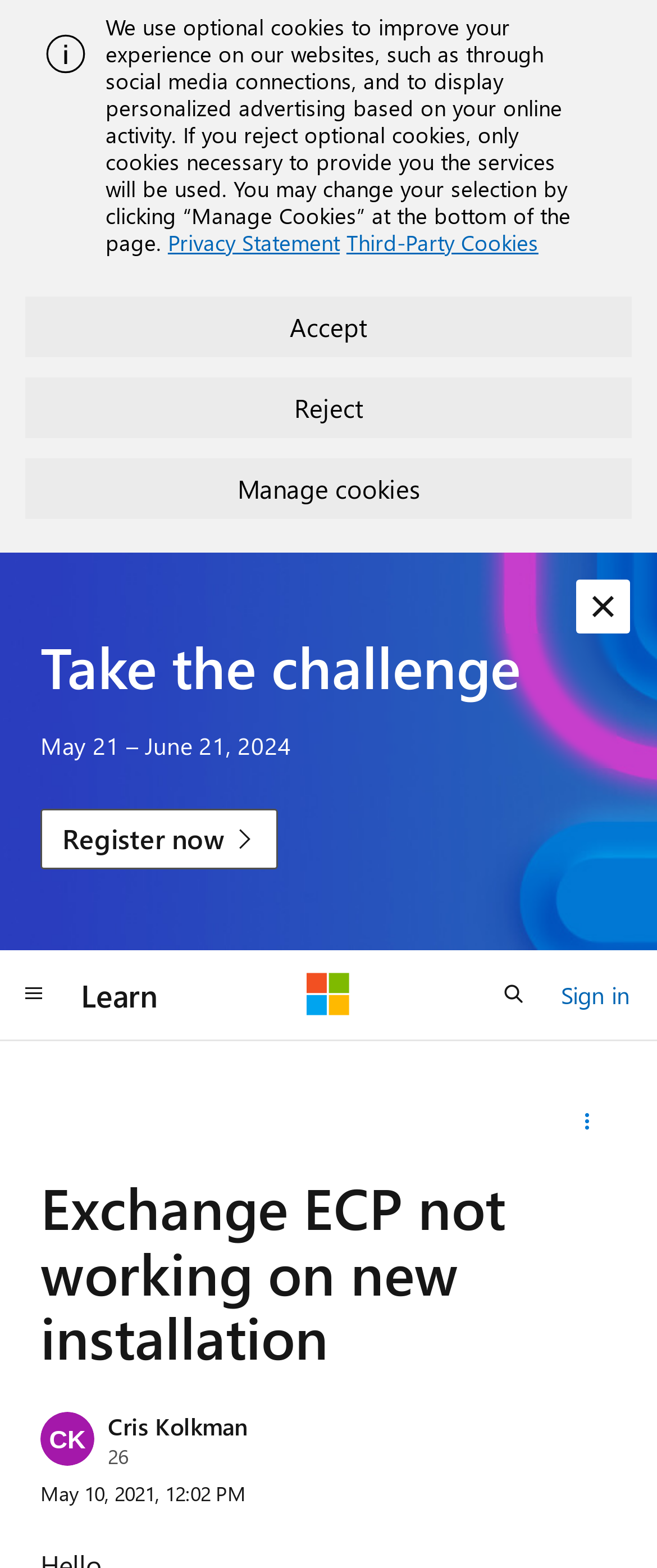Please find the bounding box coordinates of the element that must be clicked to perform the given instruction: "Register now for the challenge". The coordinates should be four float numbers from 0 to 1, i.e., [left, top, right, bottom].

[0.062, 0.516, 0.424, 0.554]